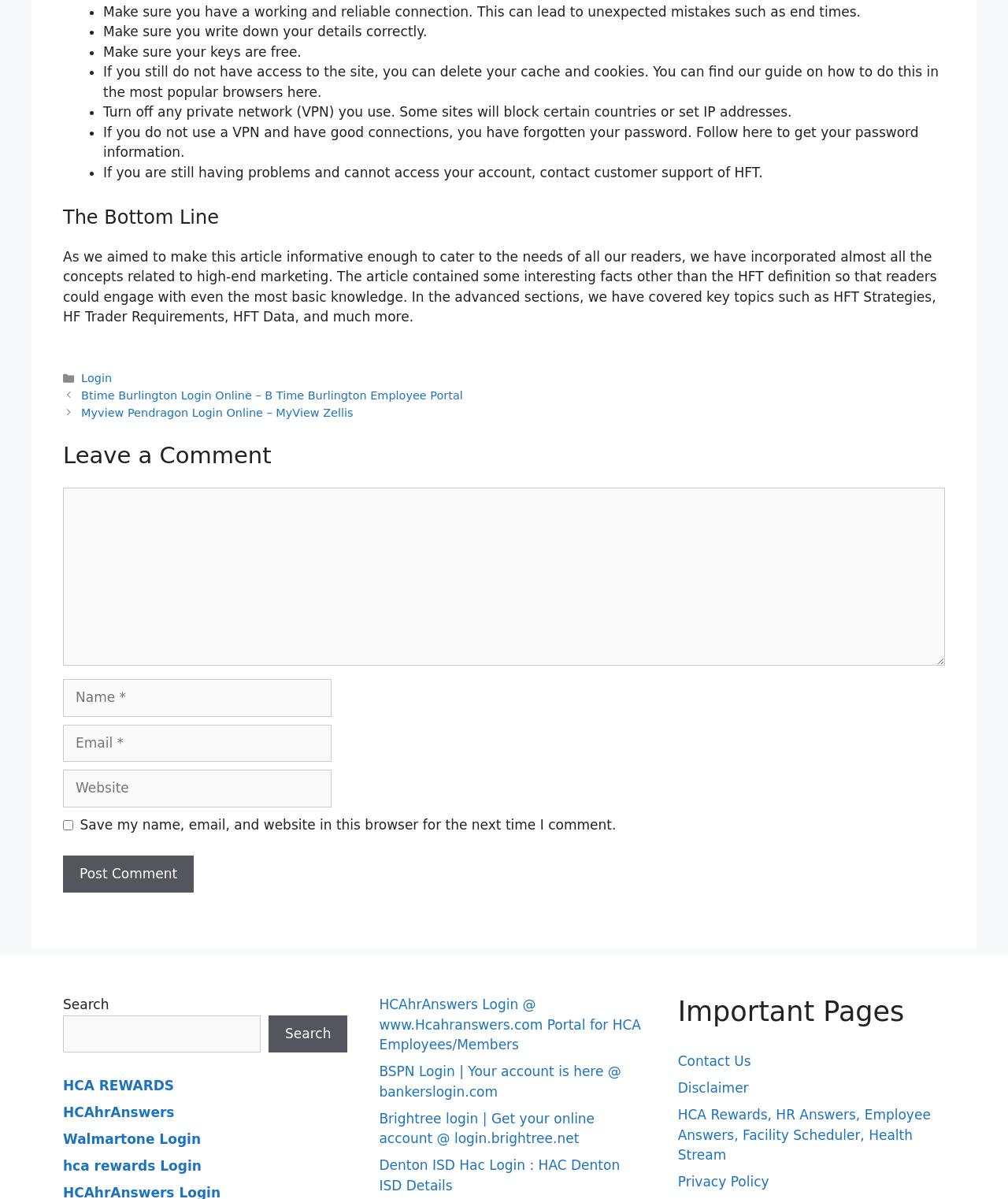Please determine the bounding box coordinates of the element to click on in order to accomplish the following task: "Click the 'Login' link". Ensure the coordinates are four float numbers ranging from 0 to 1, i.e., [left, top, right, bottom].

[0.081, 0.31, 0.111, 0.321]